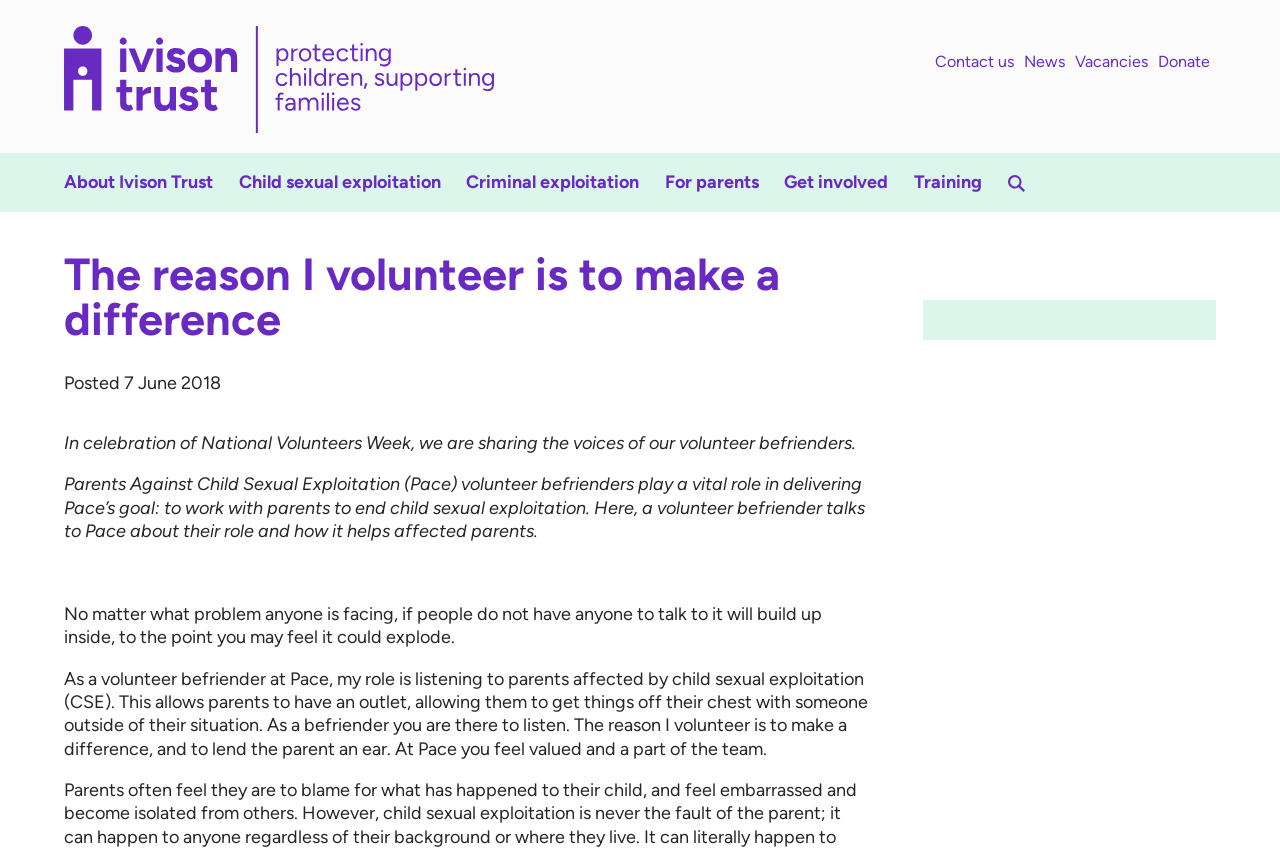Locate the bounding box for the described UI element: "parent_node: Contact us". Ensure the coordinates are four float numbers between 0 and 1, formatted as [left, top, right, bottom].

[0.05, 0.0, 0.95, 0.014]